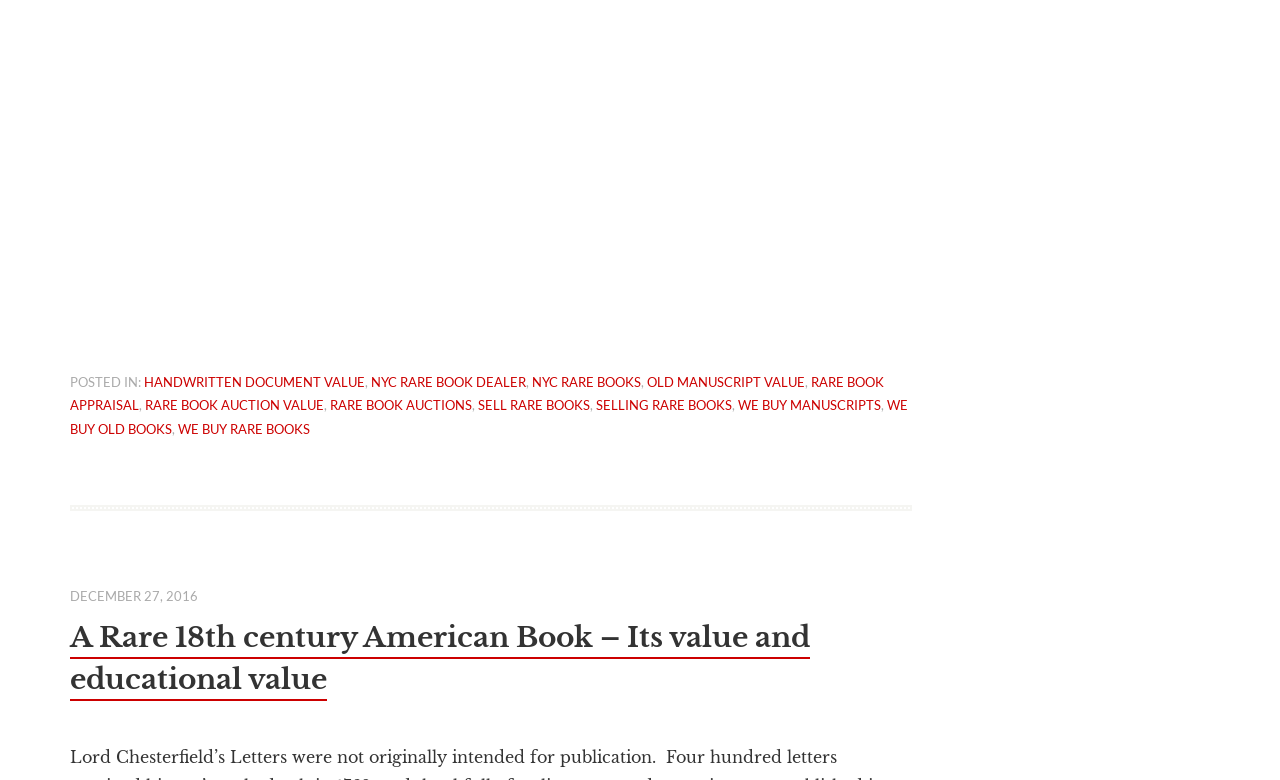Please identify the bounding box coordinates of the element I need to click to follow this instruction: "Visit NYC RARE BOOK DEALER".

[0.29, 0.479, 0.411, 0.5]